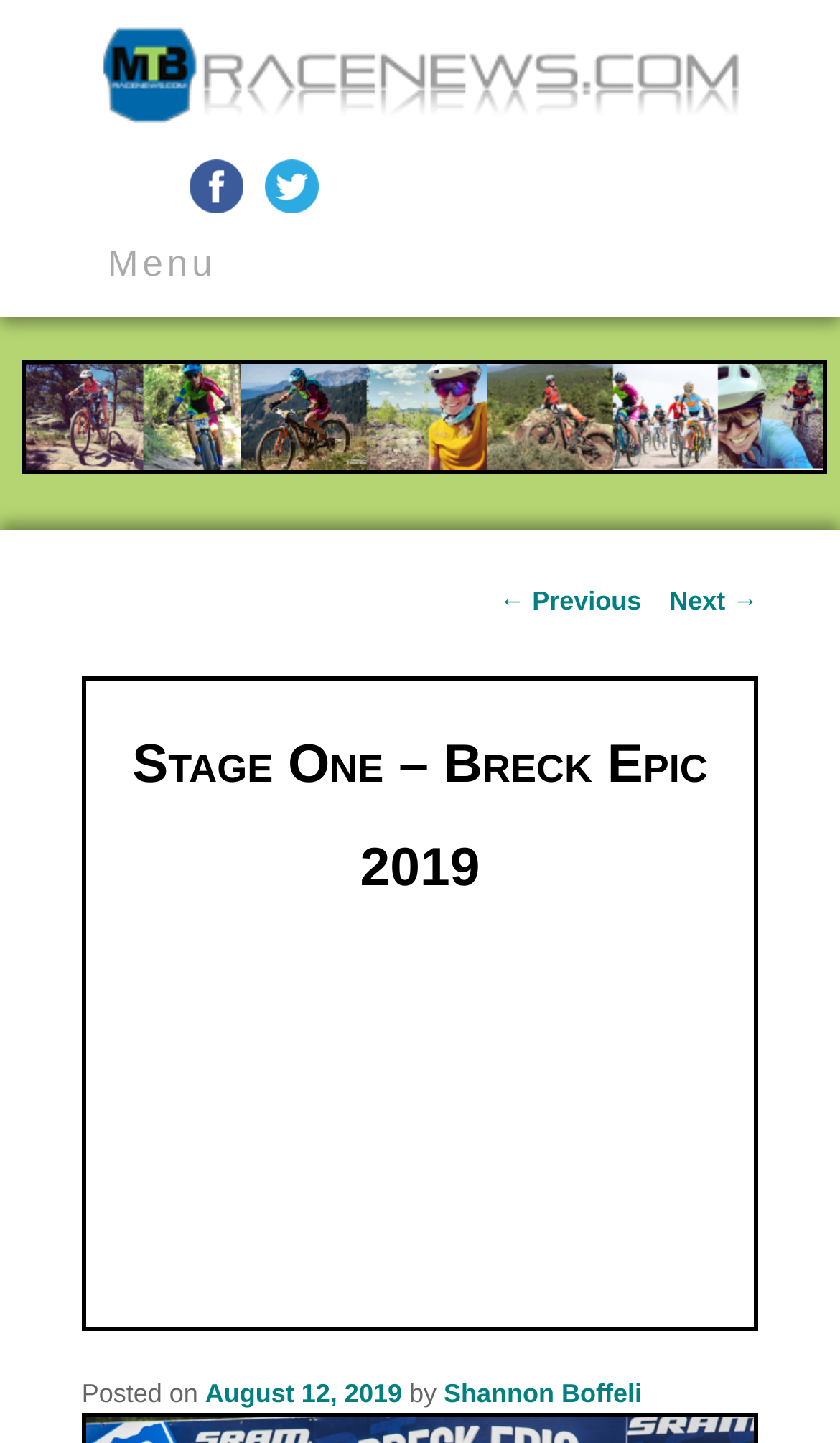What is the navigation menu item that allows users to move to the next article?
Look at the image and respond with a single word or a short phrase.

Next →